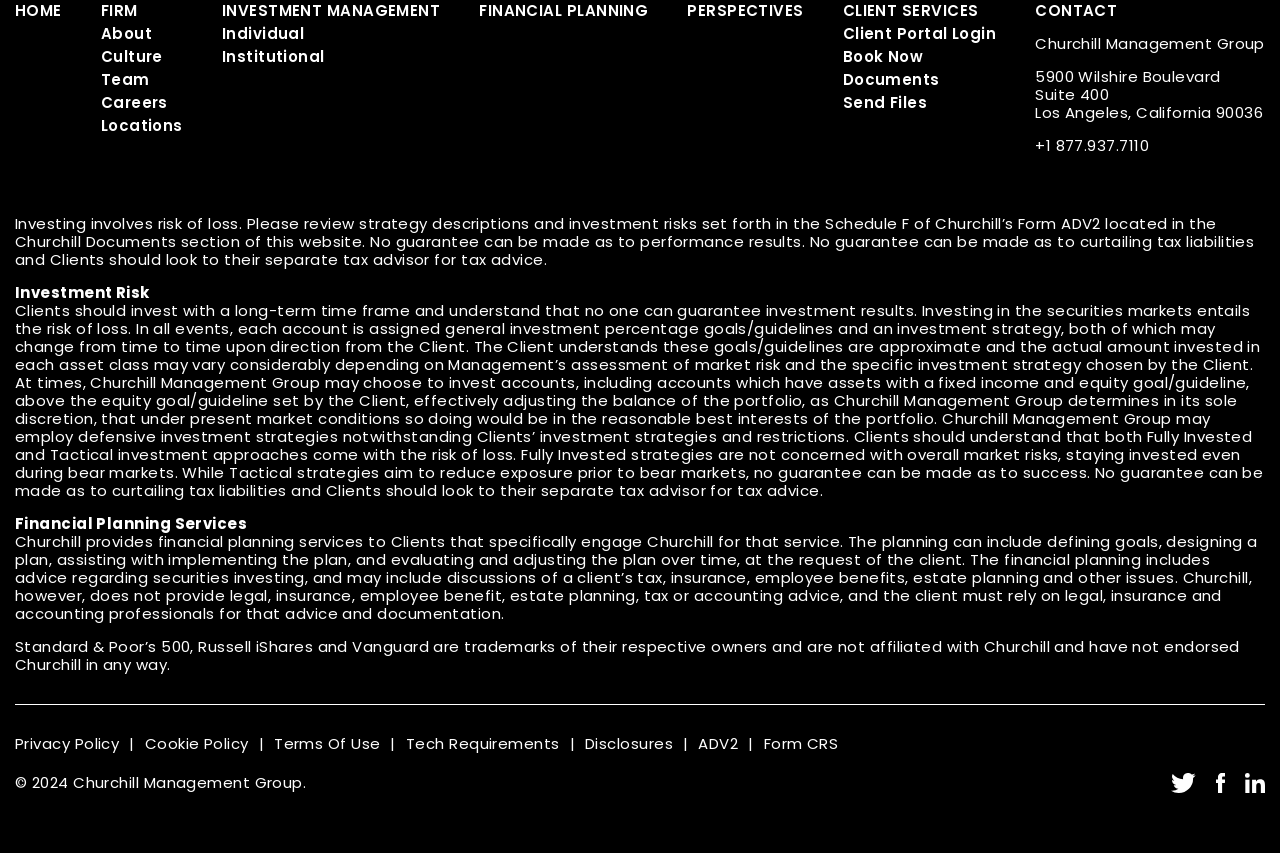From the screenshot, find the bounding box of the UI element matching this description: "Resources". Supply the bounding box coordinates in the form [left, top, right, bottom], each a float between 0 and 1.

None